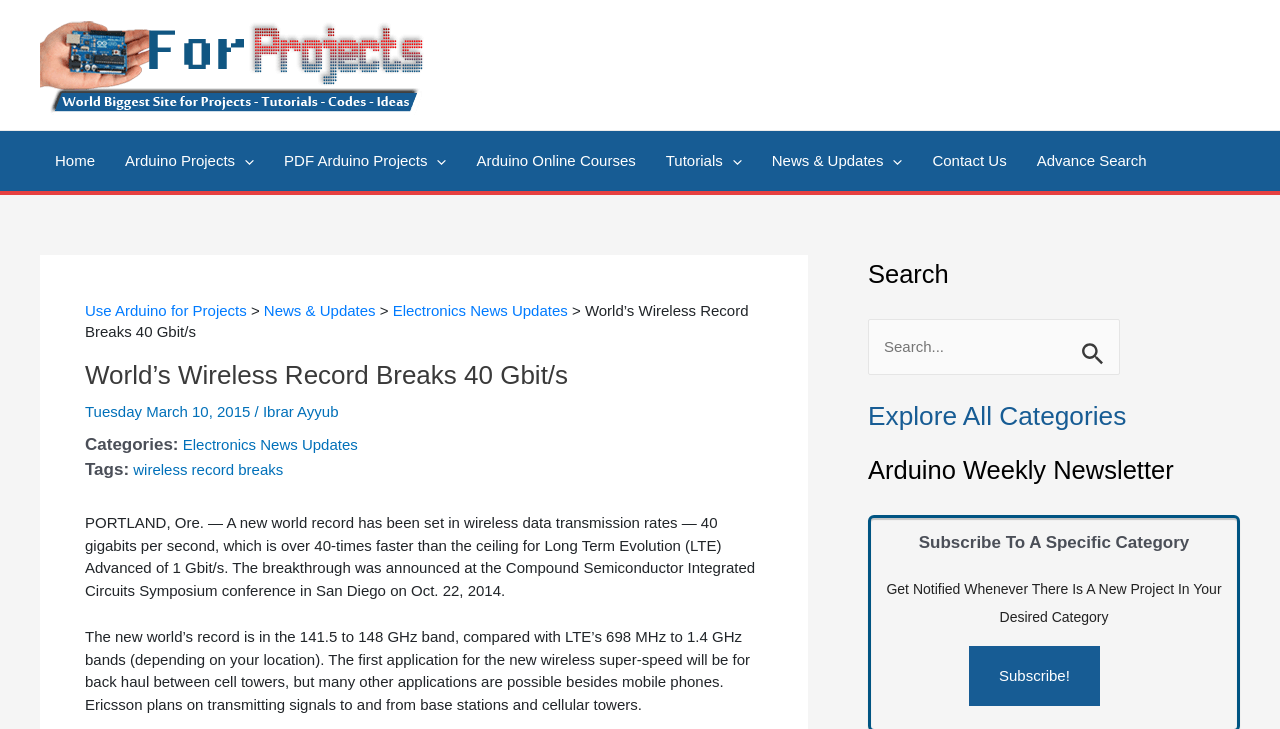Where was the breakthrough announced?
Make sure to answer the question with a detailed and comprehensive explanation.

The answer can be found in the main article section of the webpage, where it is stated that 'The breakthrough was announced at the Compound Semiconductor Integrated Circuits Symposium conference in San Diego on Oct. 22, 2014.'